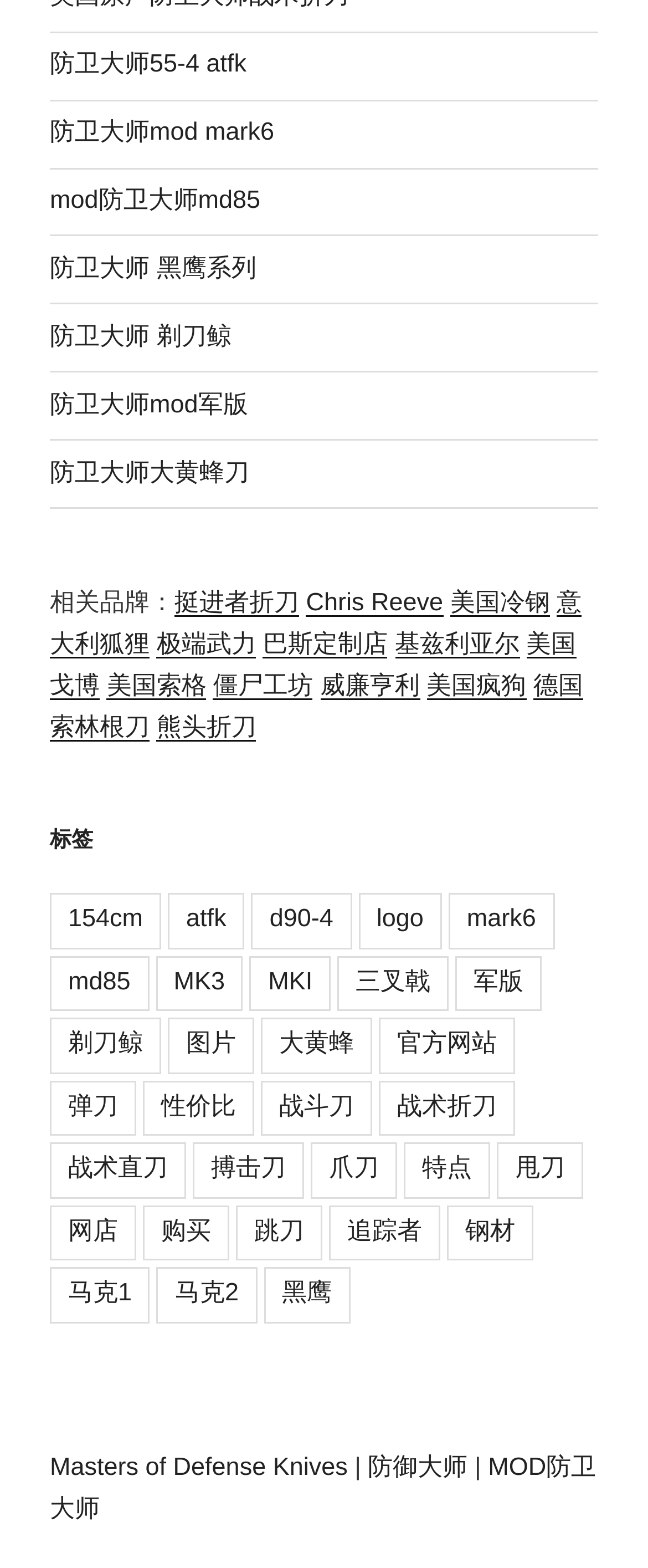Highlight the bounding box coordinates of the element you need to click to perform the following instruction: "Click on the link of 防卫大师55-4 atfk."

[0.077, 0.032, 0.38, 0.05]